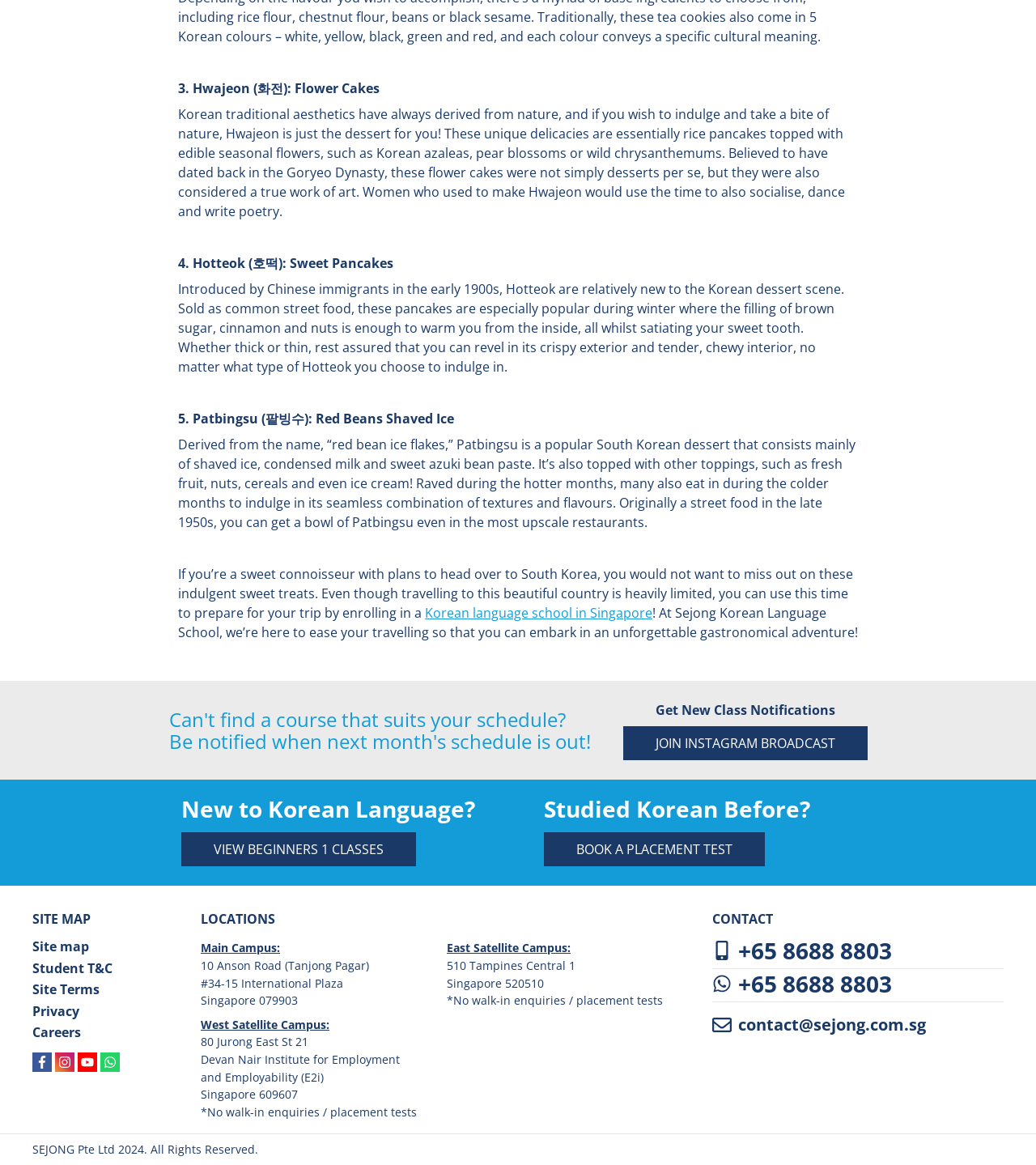Answer the question with a brief word or phrase:
What type of language is taught at Sejong?

Korean